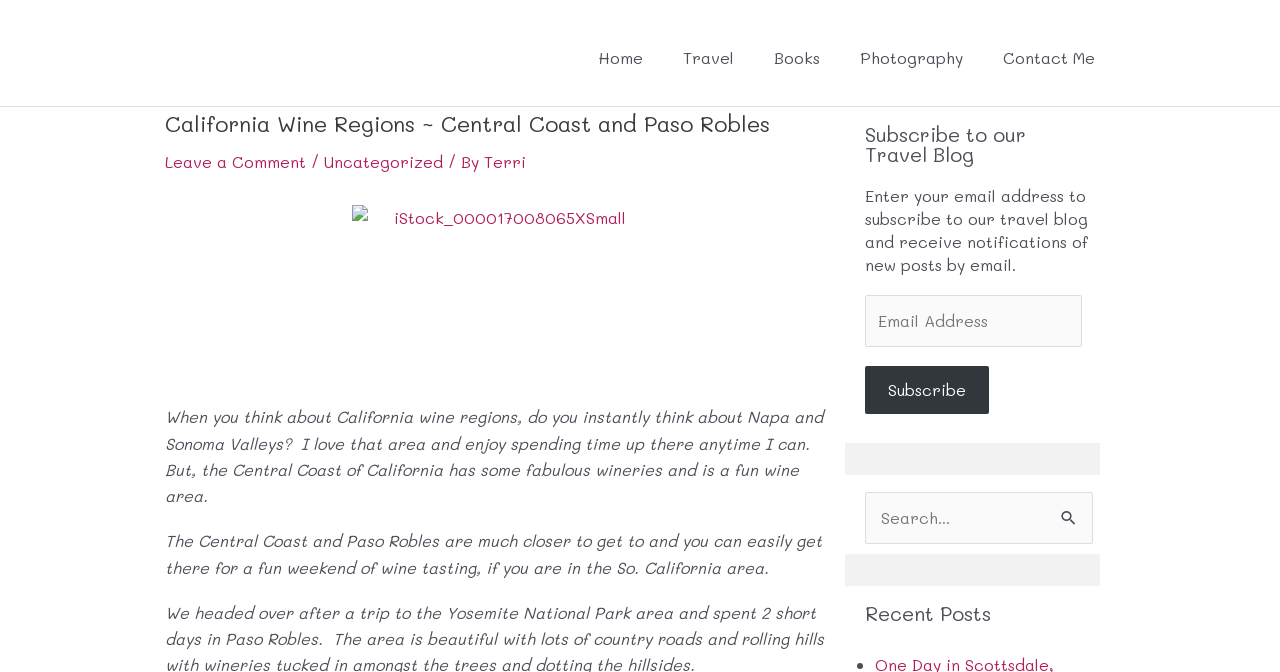What is the author's name?
Look at the image and answer the question using a single word or phrase.

Terri